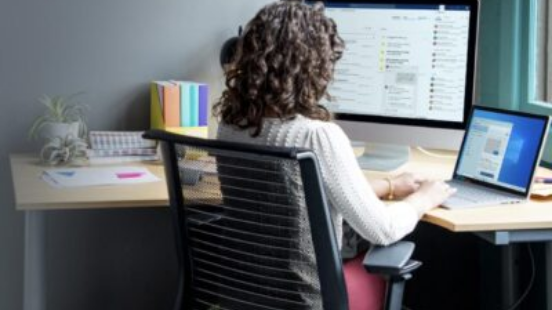Explain what is happening in the image with as much detail as possible.

A person sits at a modern desk in an office environment, focused on their work. They have shoulder-length curly hair and are wearing a light-colored sweater. In front of them is a large desktop monitor displaying various applications, suggesting a busy workflow. To their left, a smaller laptop is also open, enhancing their multitasking capability. The workspace is organized, with colorful files stacked neatly beside a plant, adding a touch of nature. Papers and sticky notes are scattered across the desk, indicating an active and dynamic work process. The setting is well-lit, creating a comfortable atmosphere for productivity.